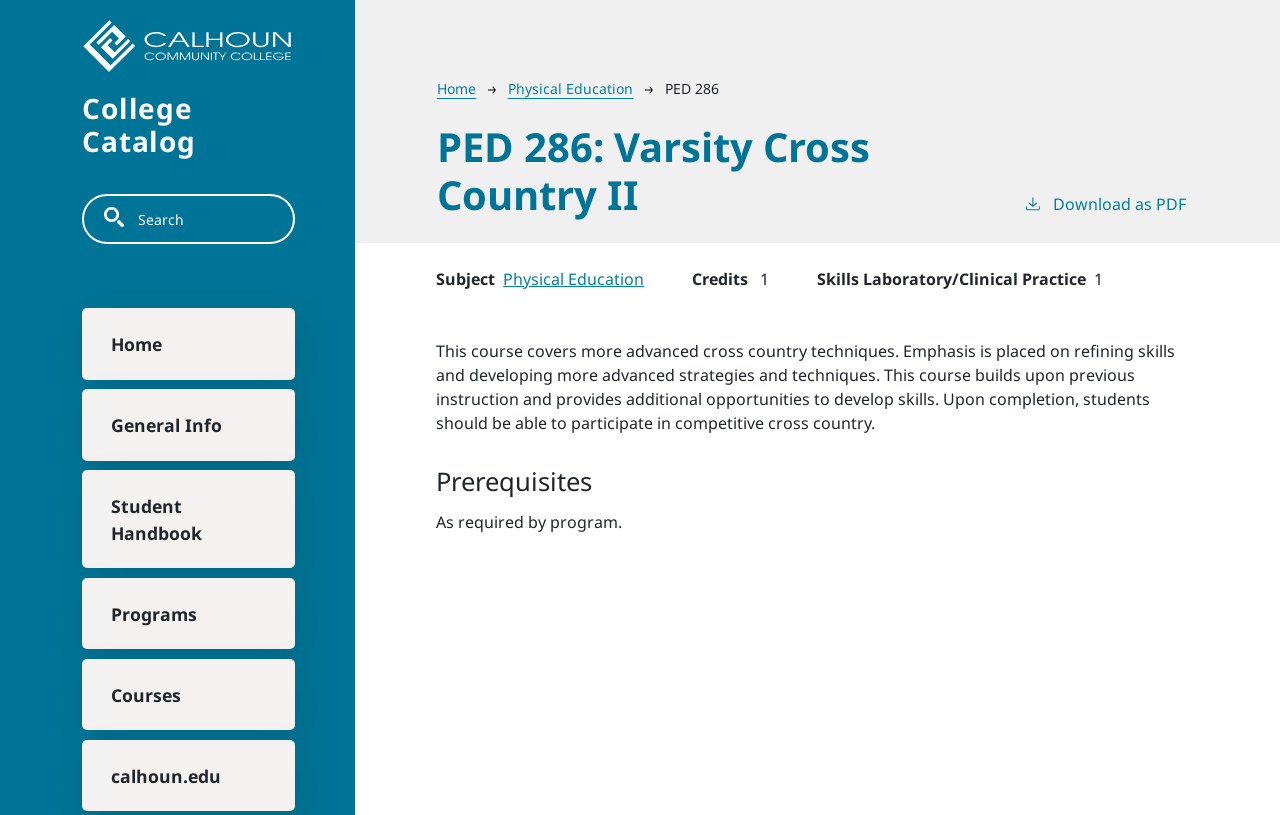Locate the bounding box coordinates of the clickable part needed for the task: "Click on the 'July 2023' link".

None